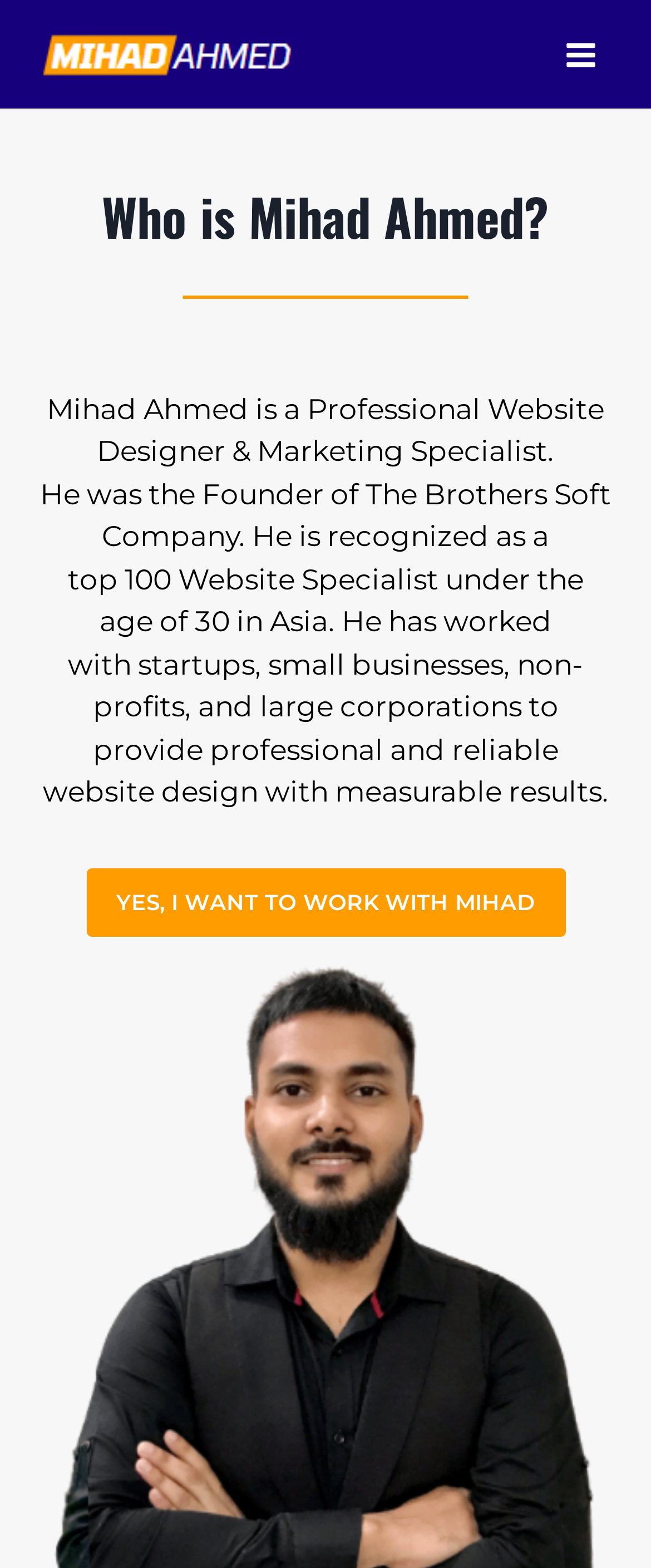Look at the image and give a detailed response to the following question: What is the purpose of the 'YES, I WANT TO WORK WITH MIHAD' link?

The link 'YES, I WANT TO WORK WITH MIHAD' is likely a call-to-action button for users who want to collaborate or work with Mihad Ahmed, based on its position and text content.